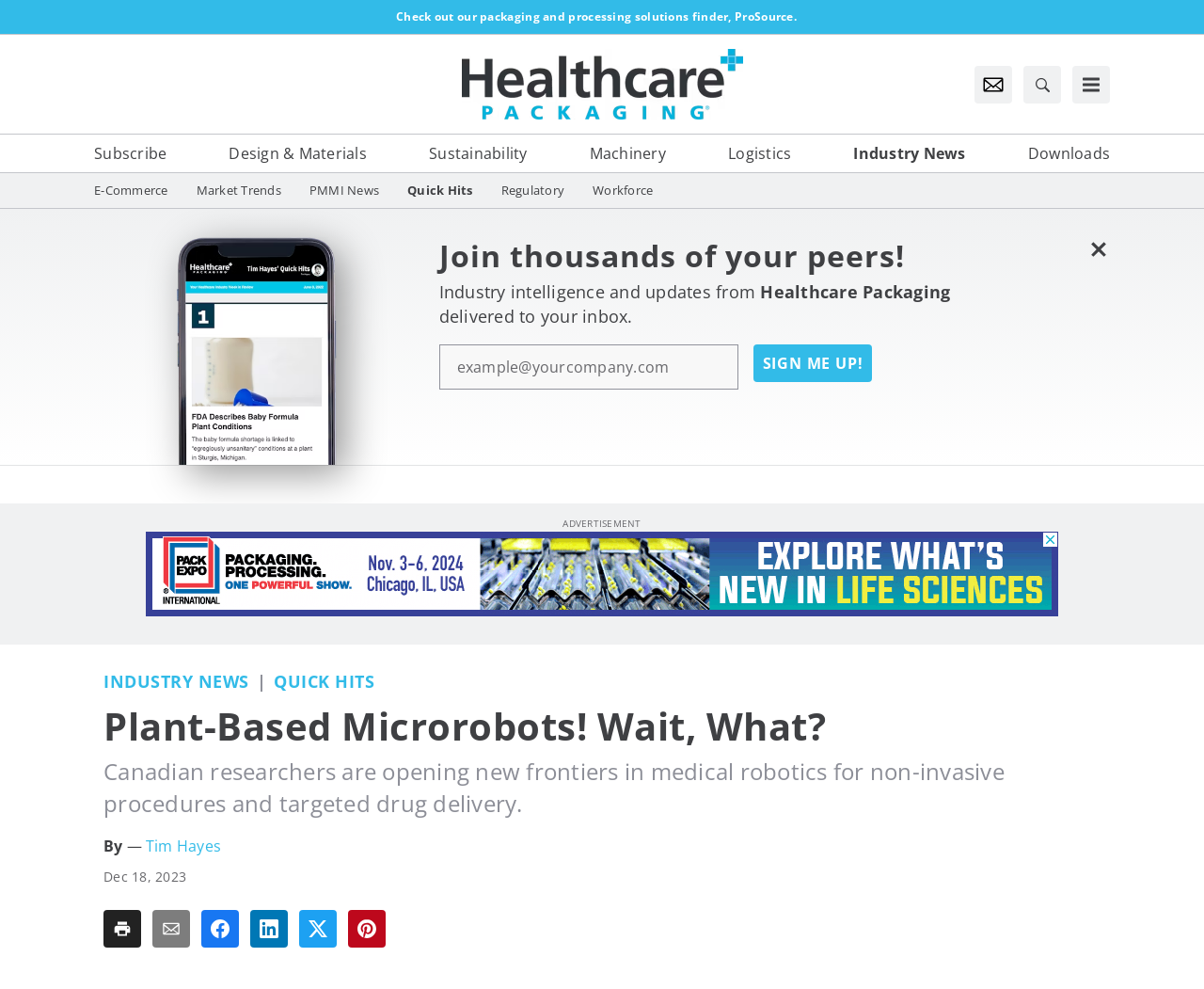Refer to the image and offer a detailed explanation in response to the question: What can you do with the article?

I found the answer by looking at the buttons with icons and text, which suggest that you can share the article to various platforms such as print, email, Facebook, LinkedIn, Twitter, and Pinterest.